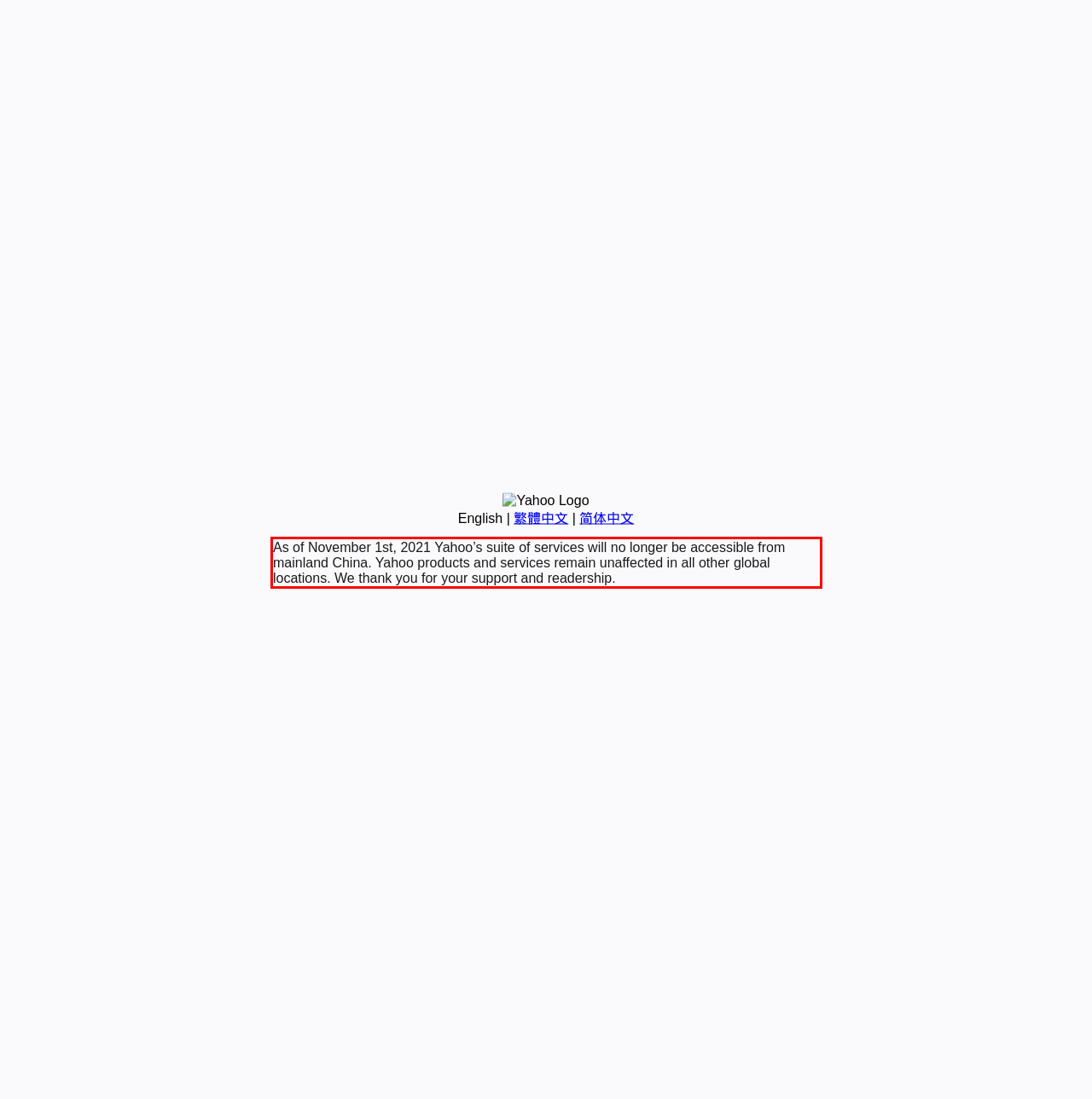Locate the red bounding box in the provided webpage screenshot and use OCR to determine the text content inside it.

As of November 1st, 2021 Yahoo’s suite of services will no longer be accessible from mainland China. Yahoo products and services remain unaffected in all other global locations. We thank you for your support and readership.